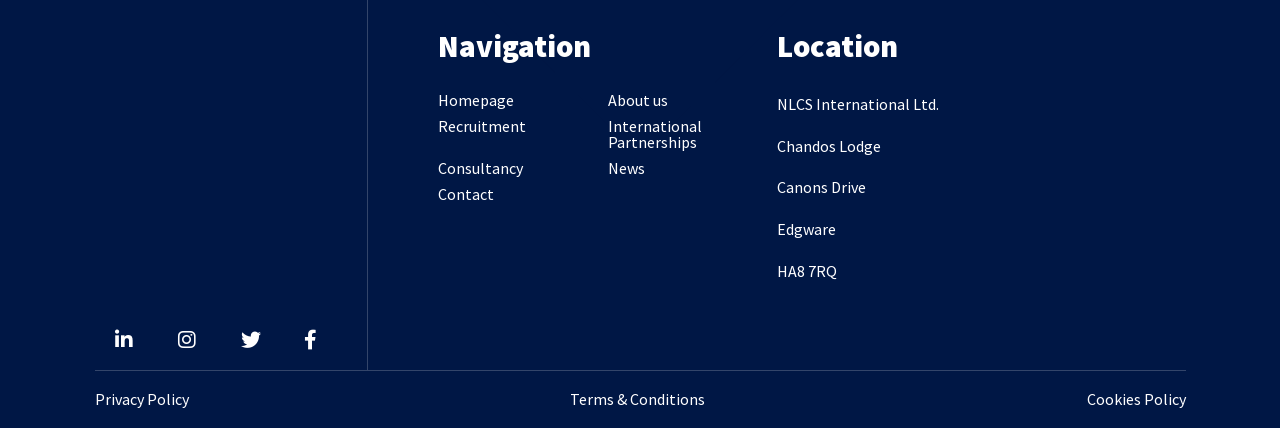Extract the bounding box coordinates for the HTML element that matches this description: "Terms & Conditions". The coordinates should be four float numbers between 0 and 1, i.e., [left, top, right, bottom].

[0.445, 0.914, 0.551, 0.954]